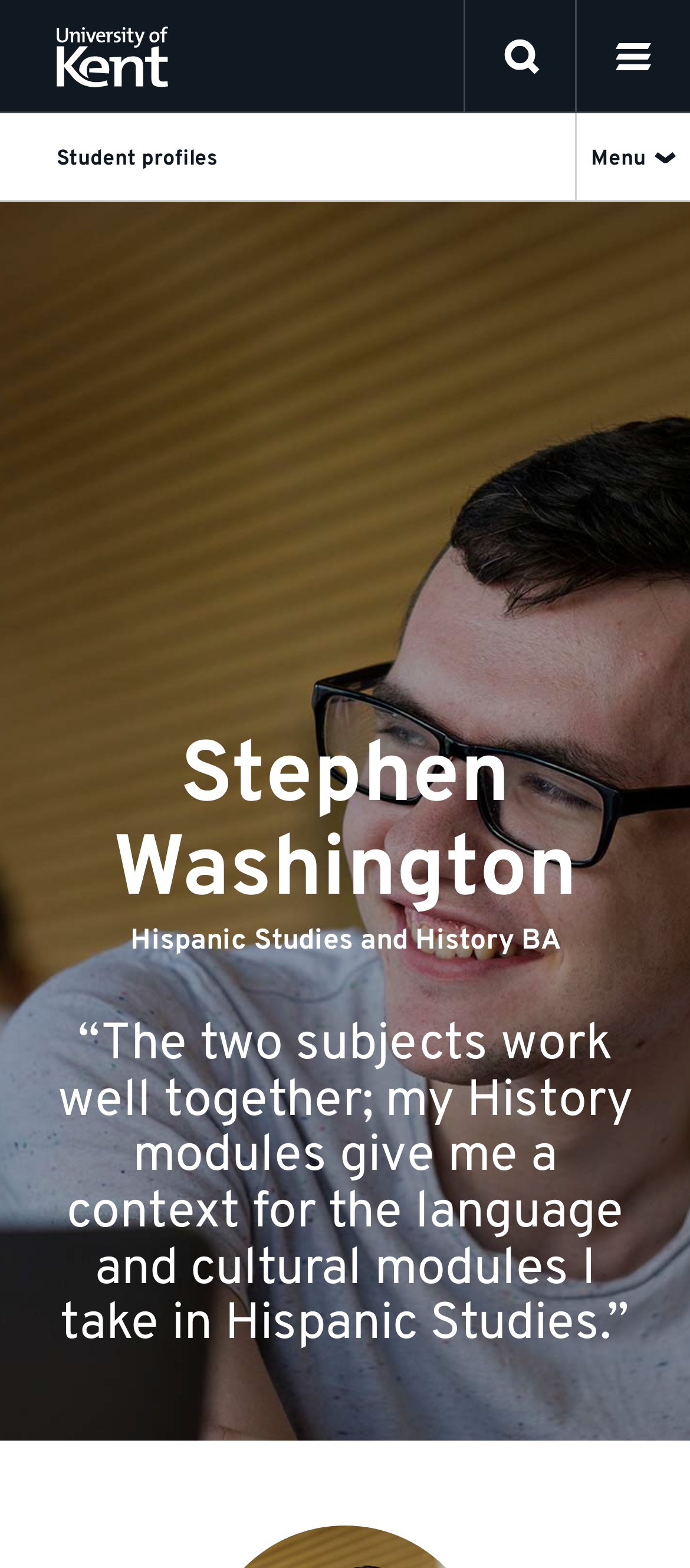Locate the bounding box coordinates of the UI element described by: "Open in app". Provide the coordinates as four float numbers between 0 and 1, formatted as [left, top, right, bottom].

None